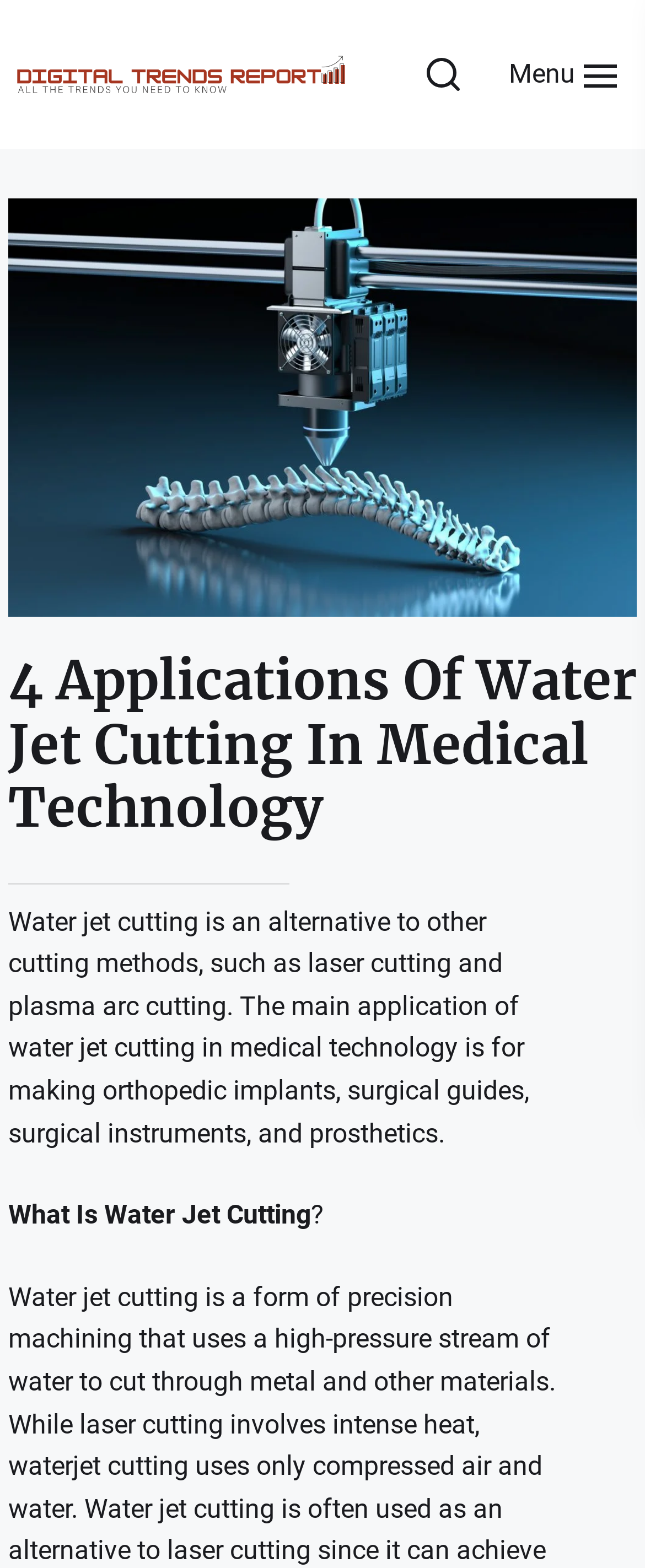Provide the bounding box coordinates of the UI element that matches the description: "Menu".

[0.744, 0.037, 0.987, 0.058]